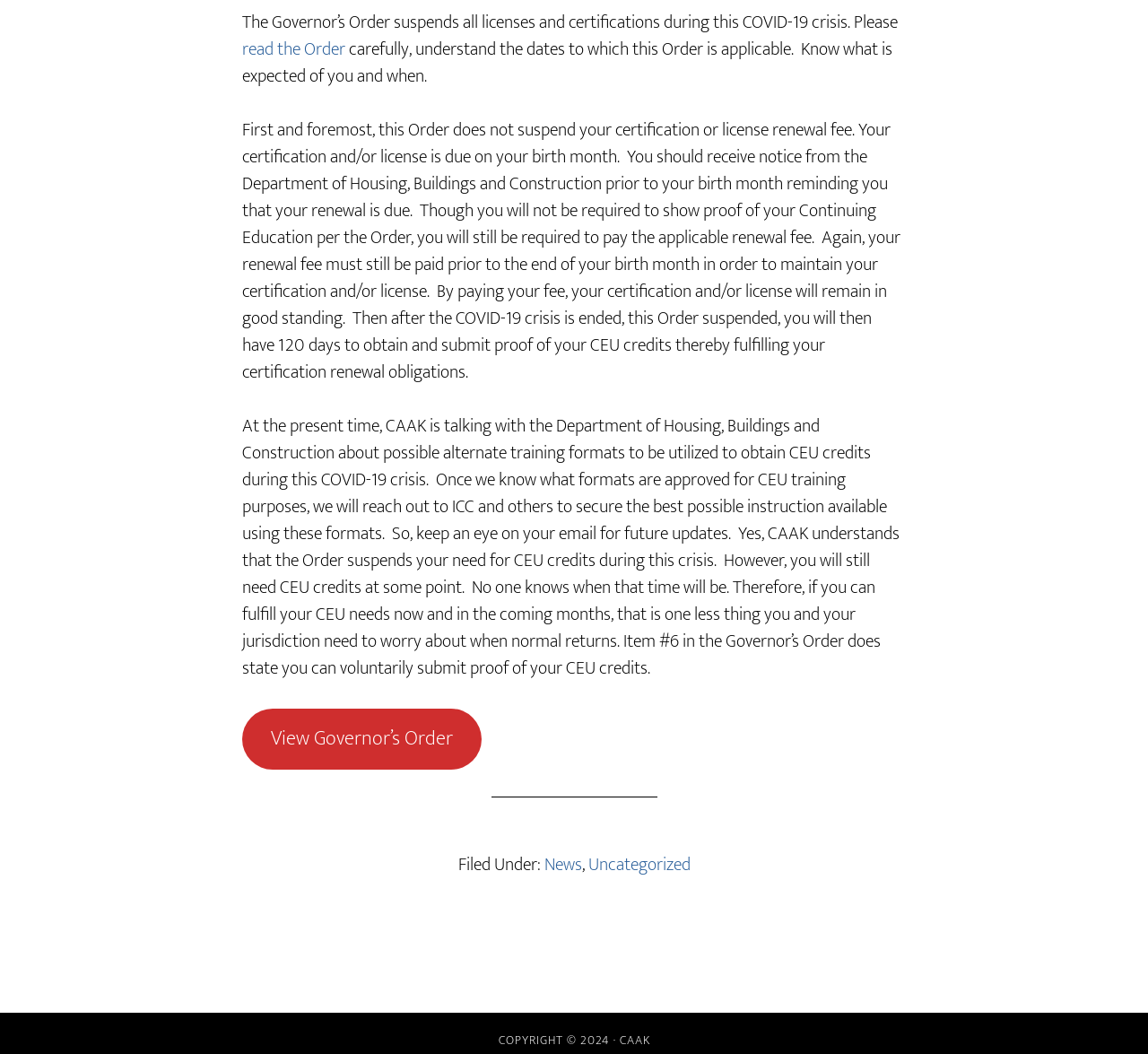Find the coordinates for the bounding box of the element with this description: "View Governor’s Order".

[0.211, 0.672, 0.42, 0.73]